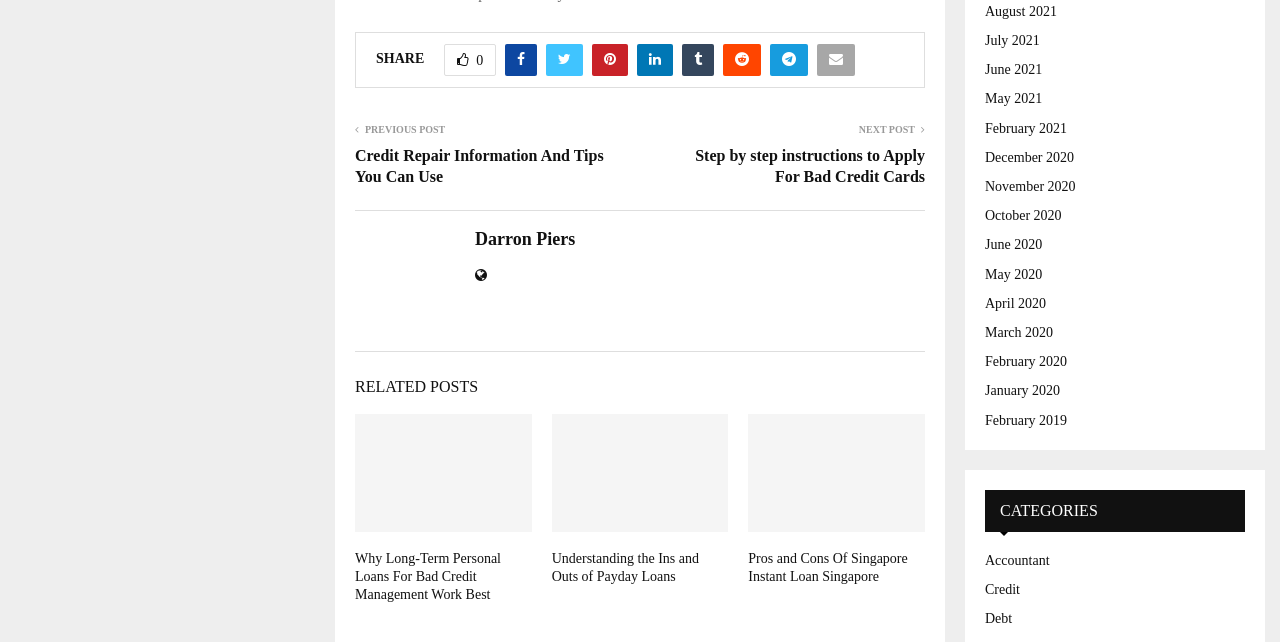Extract the bounding box coordinates of the UI element described: "Credit". Provide the coordinates in the format [left, top, right, bottom] with values ranging from 0 to 1.

[0.77, 0.906, 0.797, 0.93]